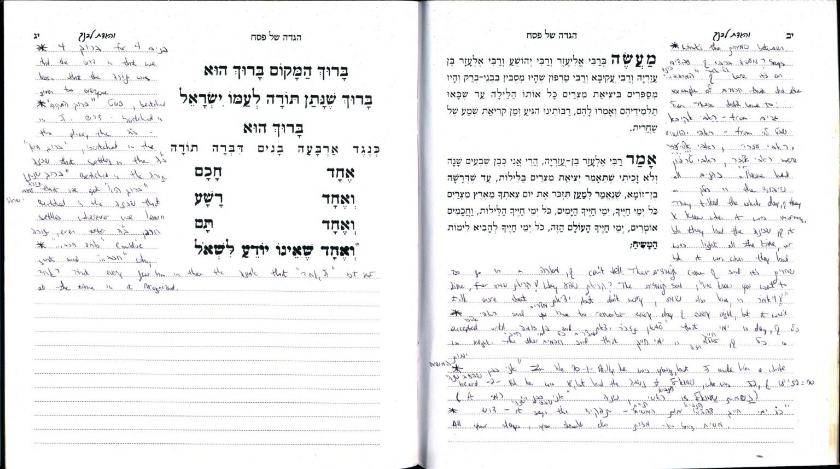Thoroughly describe everything you see in the image.

The image depicts pages from a haggadah, specifically designed for educational use in Bais Yaakov schools. The left page prominently features printed text surrounded by lined spaces for handwritten notes, showcasing an interactive format that encourages students to engage with the material. Various annotations and notes are visible, indicating personal reflections or instructional insights related to the traditional text.

On the right page, similar handwritten notes accompany more printed text, reflecting a rich engagement with the themes presented. The text includes Hebrew script, which is characteristic of haggadot used during Passover, guiding readers through specific rituals and prayers. This particular haggadah is noted for its educational focus, catering to grades 6-8, allowing students the opportunity to write directly within the text, thereby personalizing their learning experience.

This image underscores the intersection of education, tradition, and personal expression in religious studies, highlighting how the haggadah serves not only as a guide for the Passover Seder but also as a crucial tool for learning and reflection in a Jewish educational context.